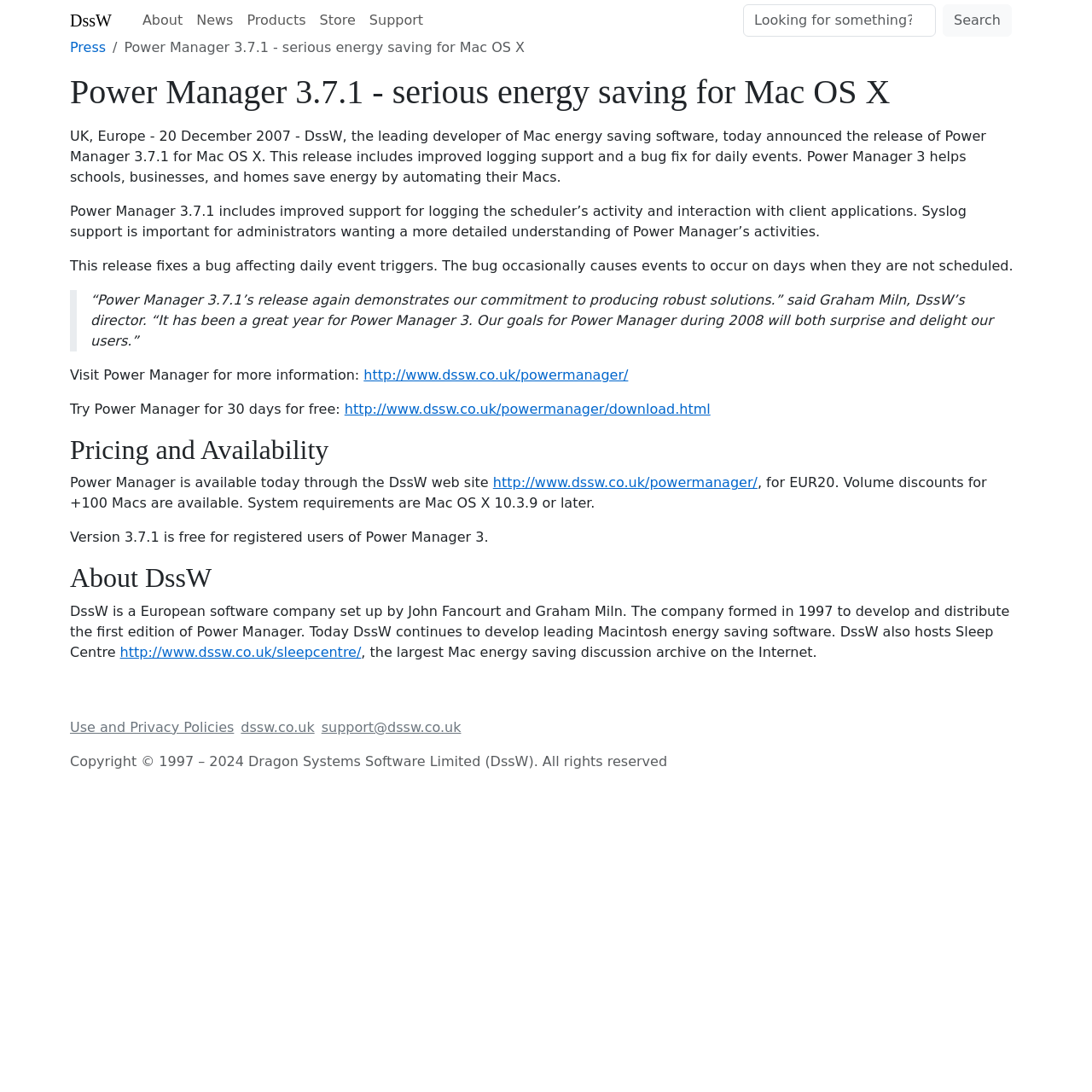Find and indicate the bounding box coordinates of the region you should select to follow the given instruction: "Read more about Power Manager".

[0.333, 0.336, 0.575, 0.351]